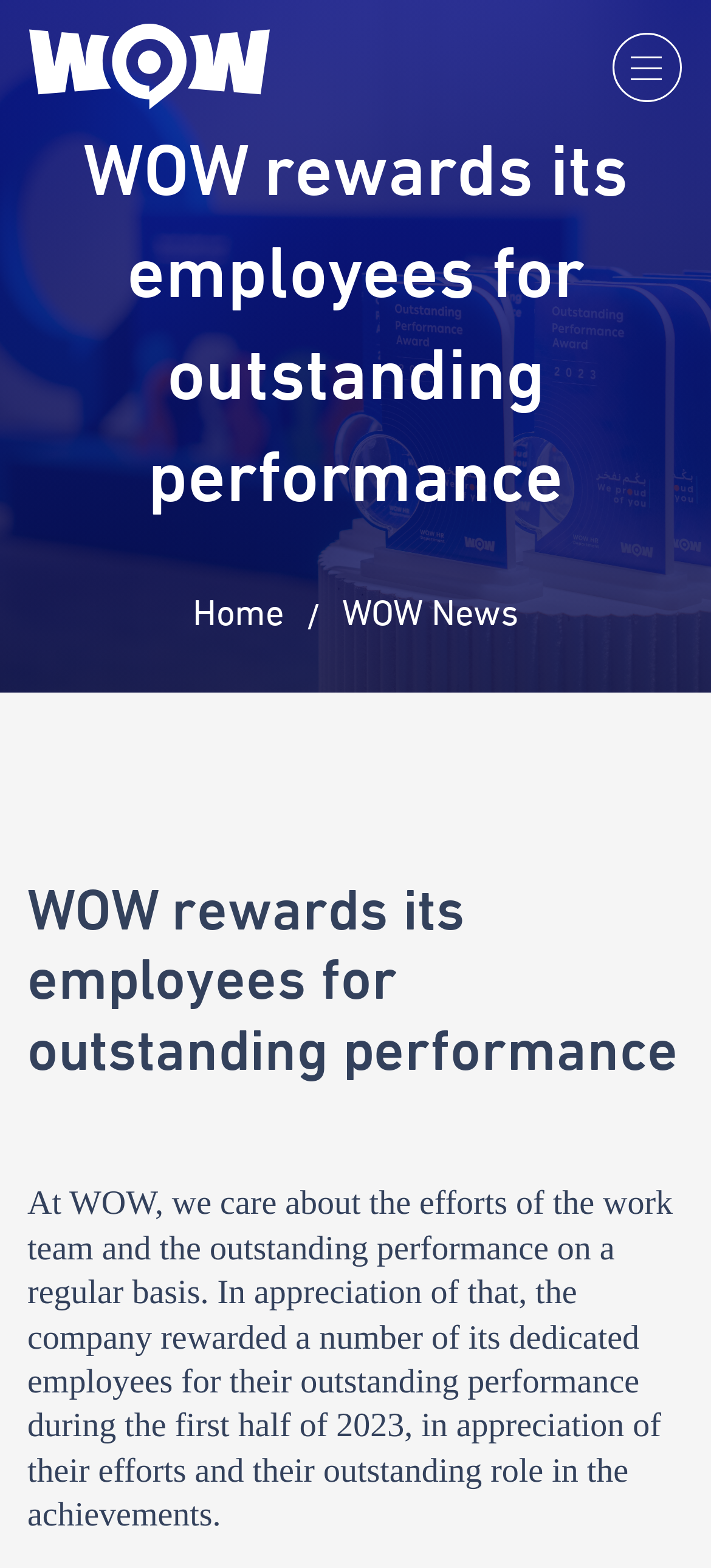For the given element description Theses and Dissertations from UMD, determine the bounding box coordinates of the UI element. The coordinates should follow the format (top-left x, top-left y, bottom-right x, bottom-right y) and be within the range of 0 to 1.

None